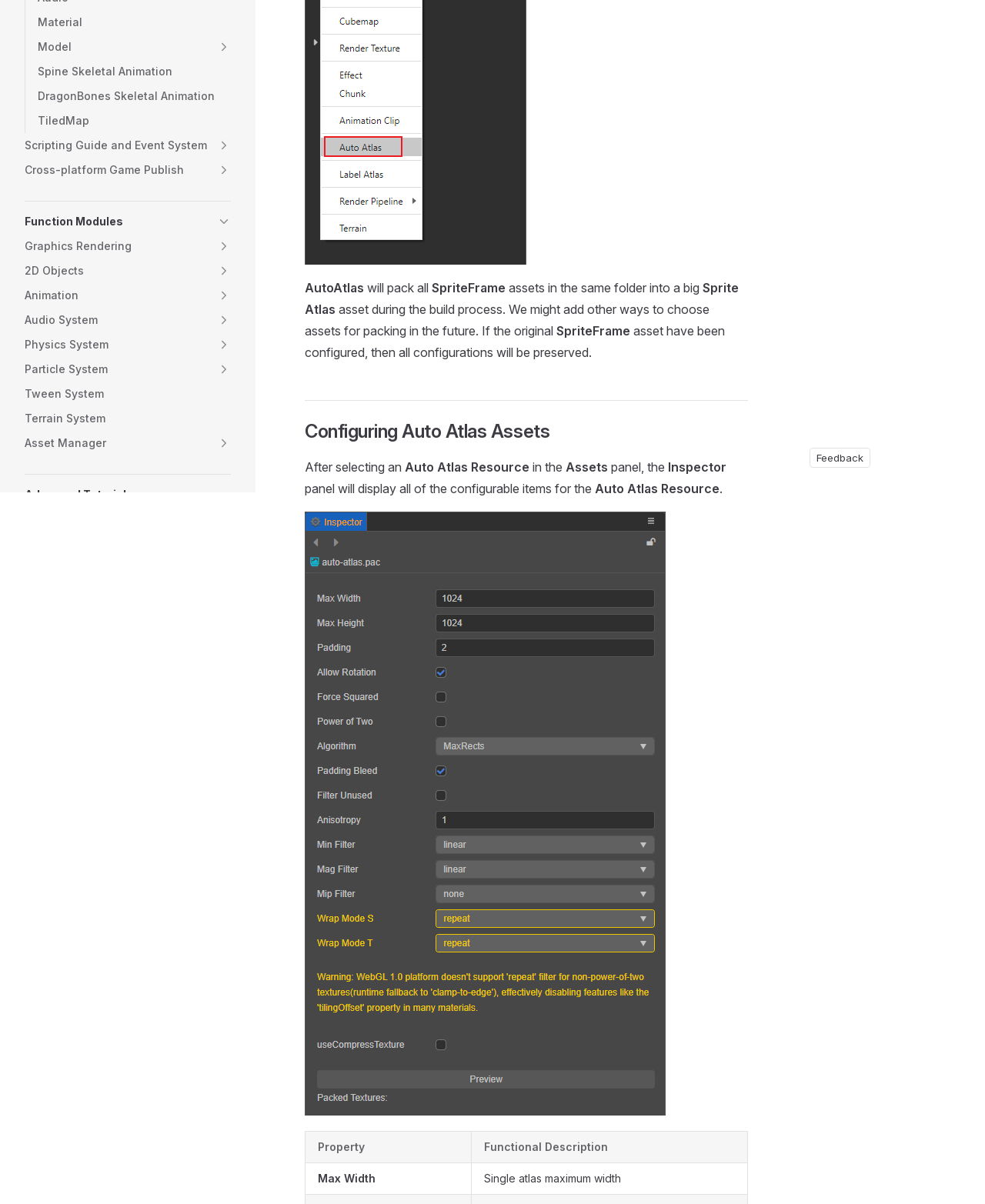Given the description "DragonBones Skeletal Animation", provide the bounding box coordinates of the corresponding UI element.

[0.038, 0.07, 0.234, 0.09]